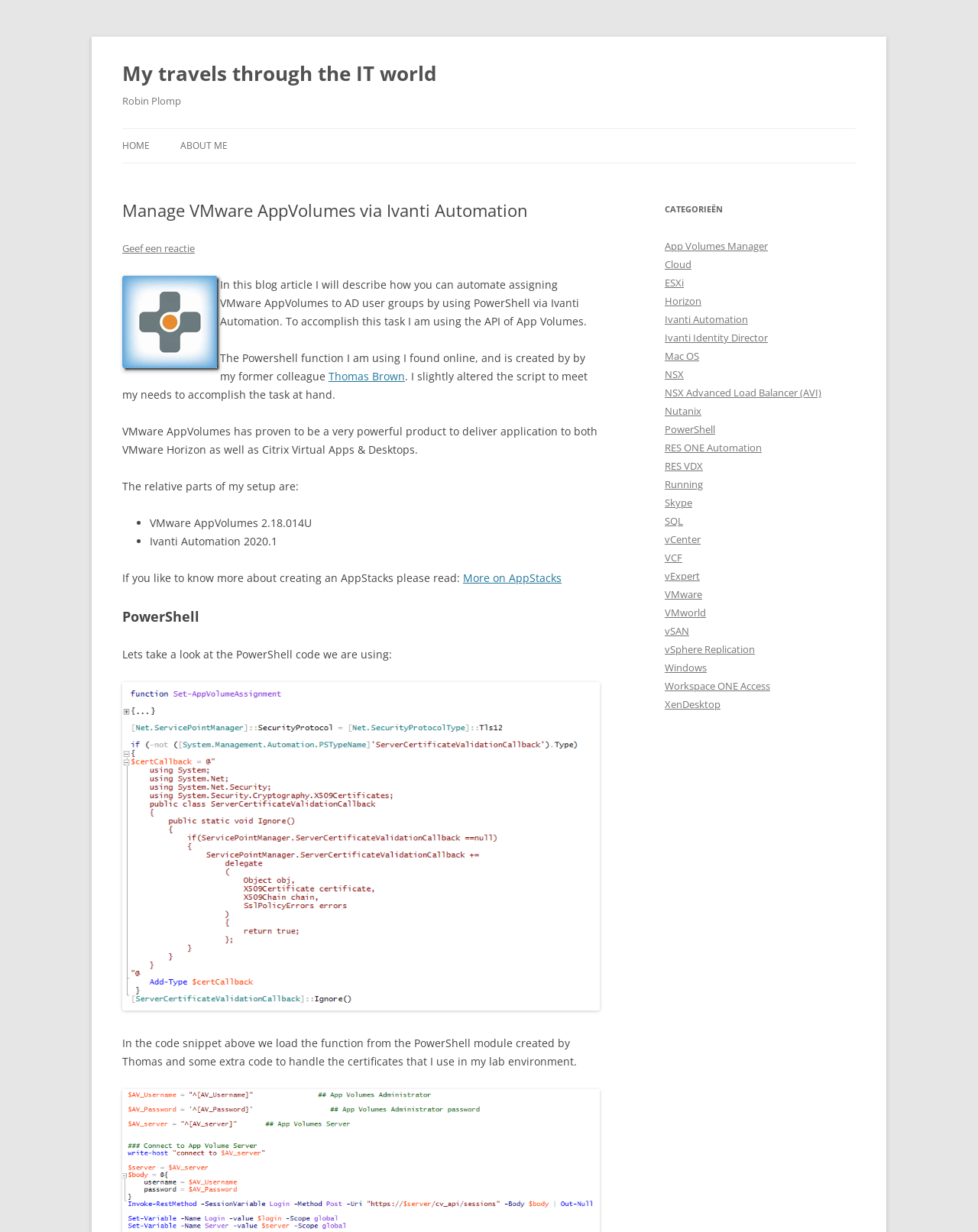Identify the bounding box coordinates of the clickable section necessary to follow the following instruction: "Explore the 'Ivanti Automation' category". The coordinates should be presented as four float numbers from 0 to 1, i.e., [left, top, right, bottom].

[0.68, 0.254, 0.765, 0.265]